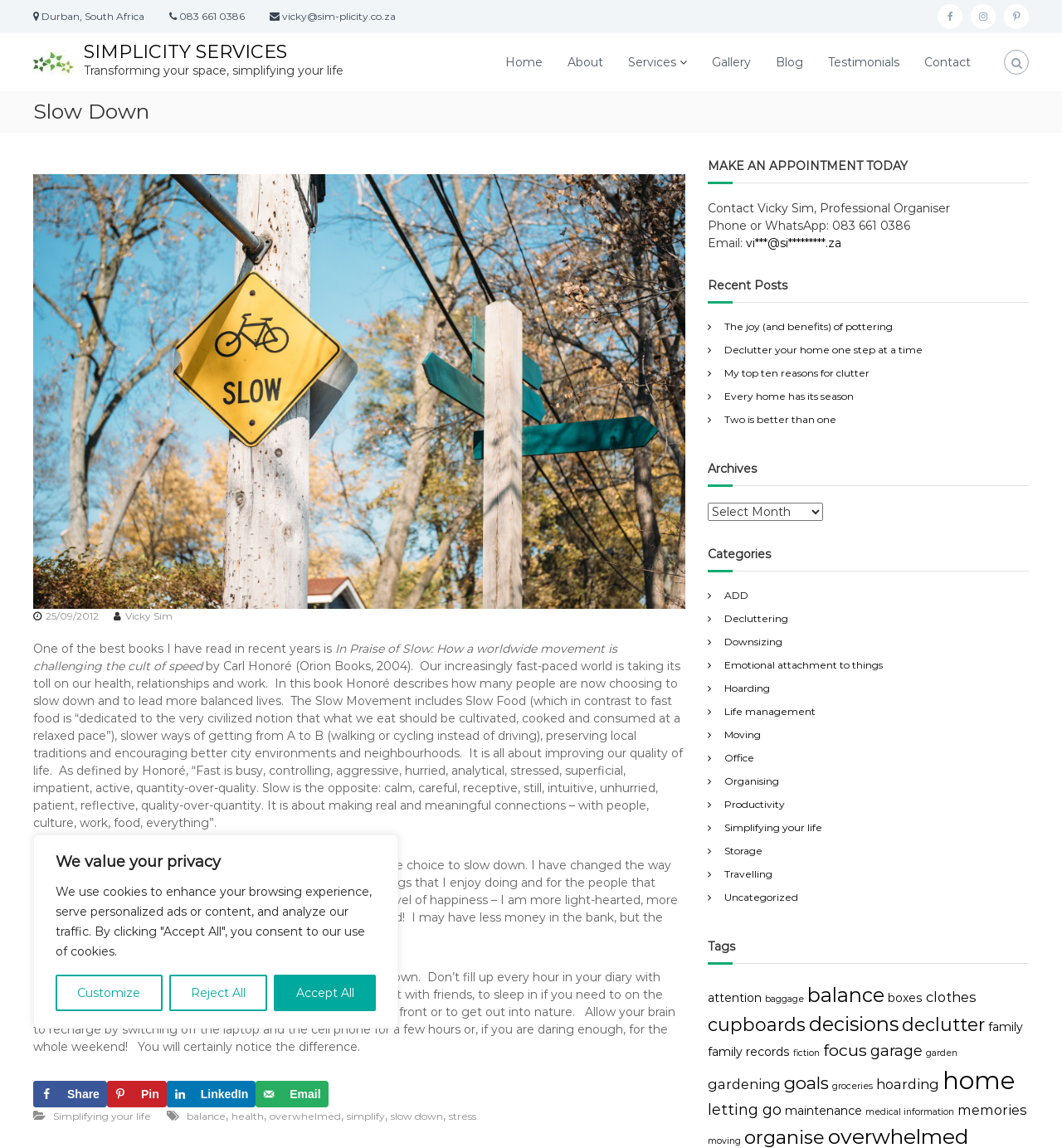Detail the features and information presented on the webpage.

This webpage is about Simplicity Services, a professional organizing service based in Durban, South Africa. At the top of the page, there is a cookie consent notification with three buttons: Customize, Reject All, and Accept All. Below this, there is a section with the company's contact information, including address, phone number, and email.

To the left of the contact information, there is a logo with a link to the company's homepage. Next to the logo, there is a navigation menu with links to various pages, including Home, About, Services, Gallery, Blog, Testimonials, and Contact.

The main content of the page is an article titled "Slow Down" with a heading that spans across the top of the content area. The article discusses the benefits of slowing down in a fast-paced world and how it can improve one's health, relationships, and work. The article is divided into several paragraphs, and there are links to share the article on social media platforms, including Facebook, Pinterest, LinkedIn, and email.

Below the article, there is a section with a heading "MAKE AN APPOINTMENT TODAY" that includes contact information and a call-to-action to contact Vicky Sim, the professional organizer. Next to this section, there is a list of recent posts with links to other articles on the blog.

At the bottom of the page, there are sections for Archives and Categories, with links to other articles organized by date and topic. There is also a footer section with a link to the company's homepage and a brief description of the service. Throughout the page, there are several social media links, including Facebook, Instagram, and Pinterest, located at the top right corner of the page.